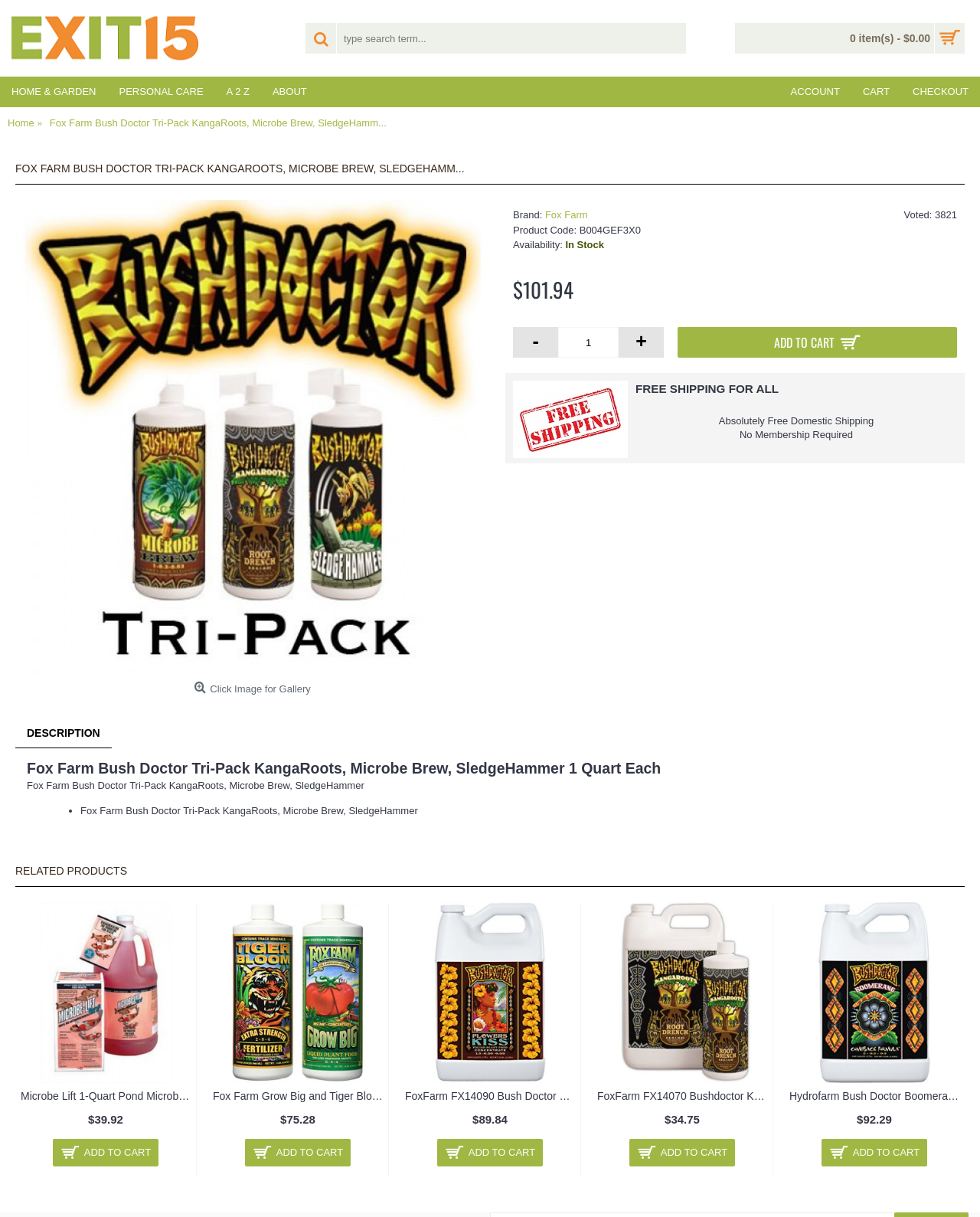Identify the coordinates of the bounding box for the element that must be clicked to accomplish the instruction: "add to cart".

[0.691, 0.269, 0.977, 0.294]